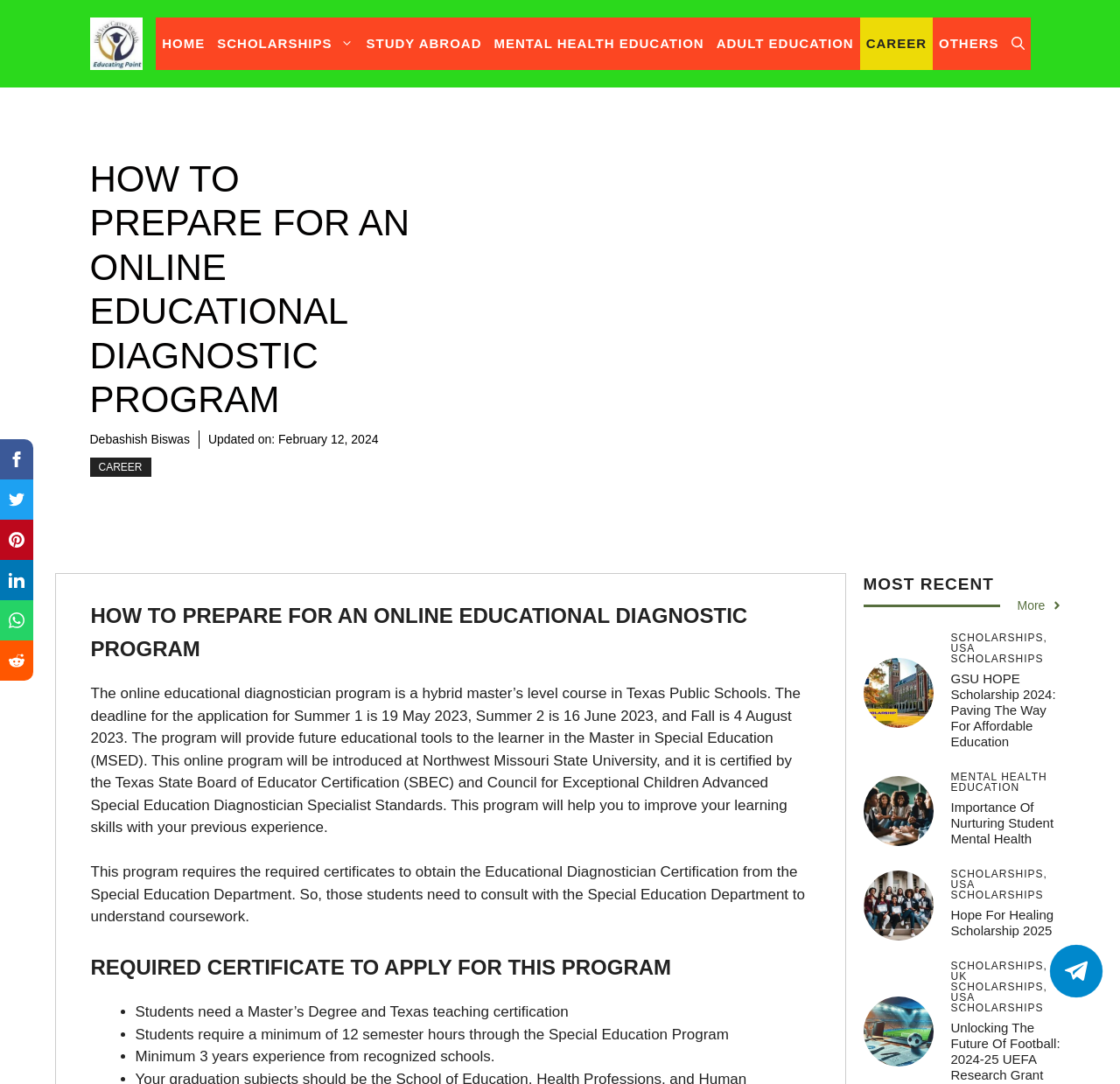Give the bounding box coordinates for this UI element: "alt="Hope For Healing Scholarship 2025"". The coordinates should be four float numbers between 0 and 1, arranged as [left, top, right, bottom].

[0.771, 0.827, 0.833, 0.843]